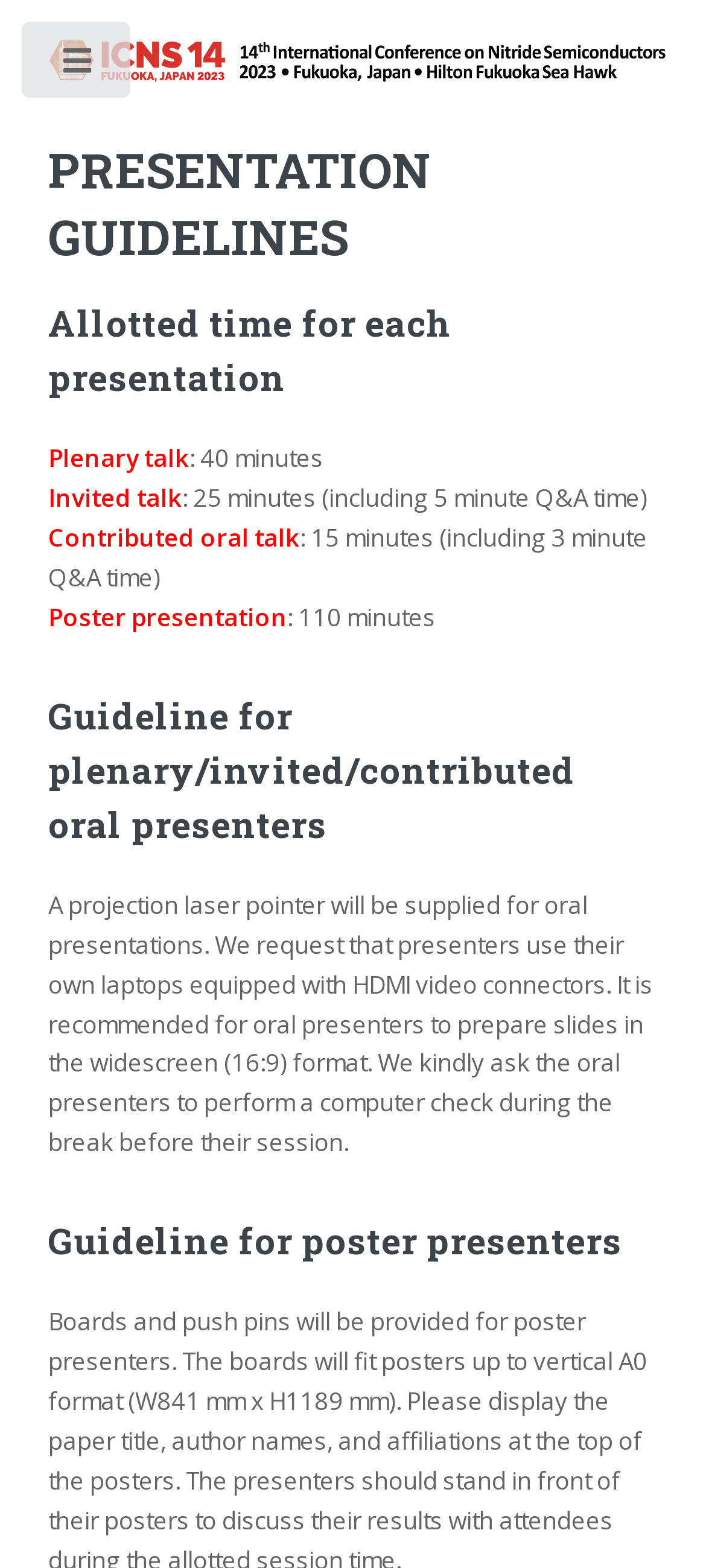Determine the bounding box for the described UI element: "Toggle".

[0.0, 0.0, 0.223, 0.087]